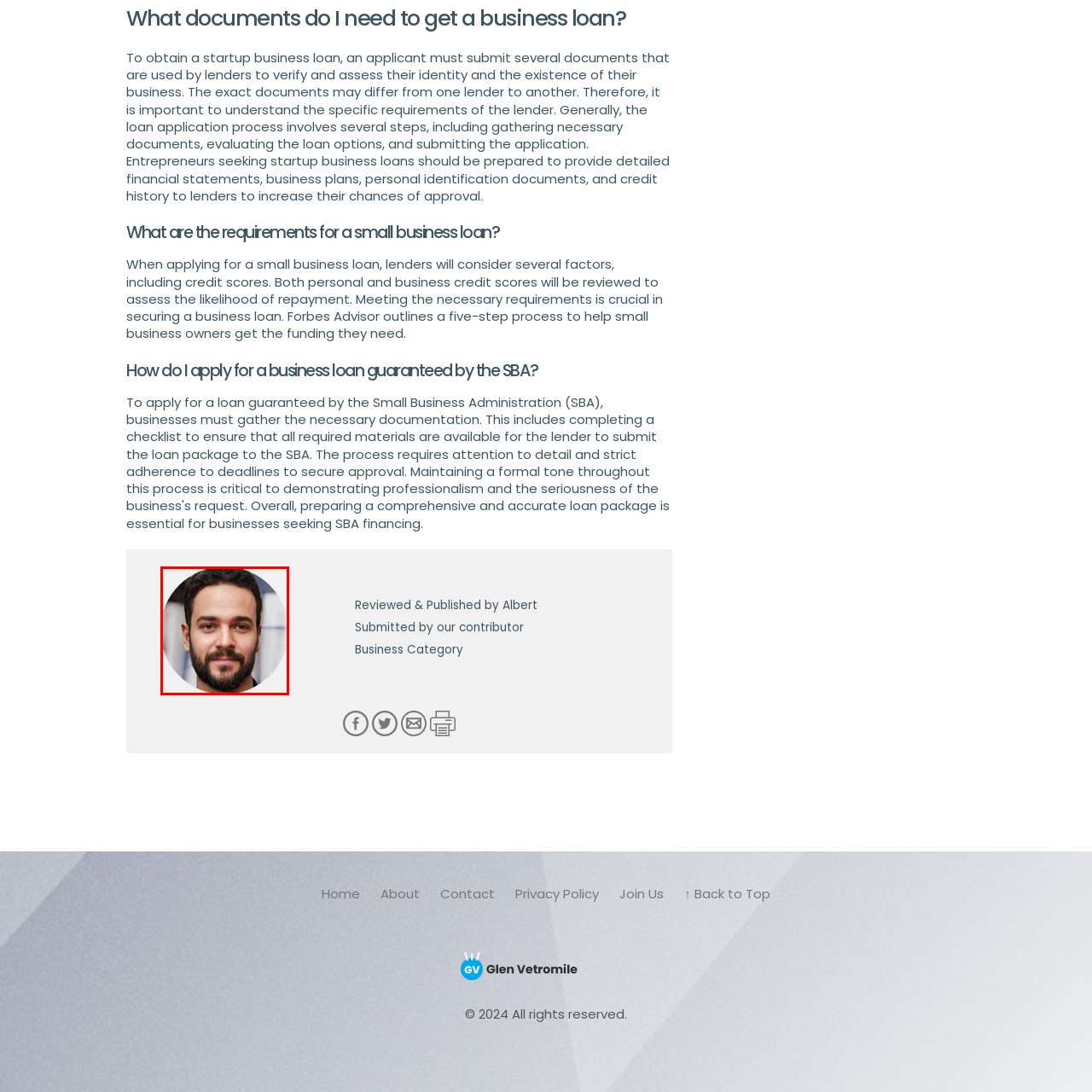Is the background of the image a modern office environment?
Focus on the image enclosed by the red bounding box and elaborate on your answer to the question based on the visual details present.

The caption states that the background 'suggests a modern office environment', which implies that the setting is a contemporary workplace.